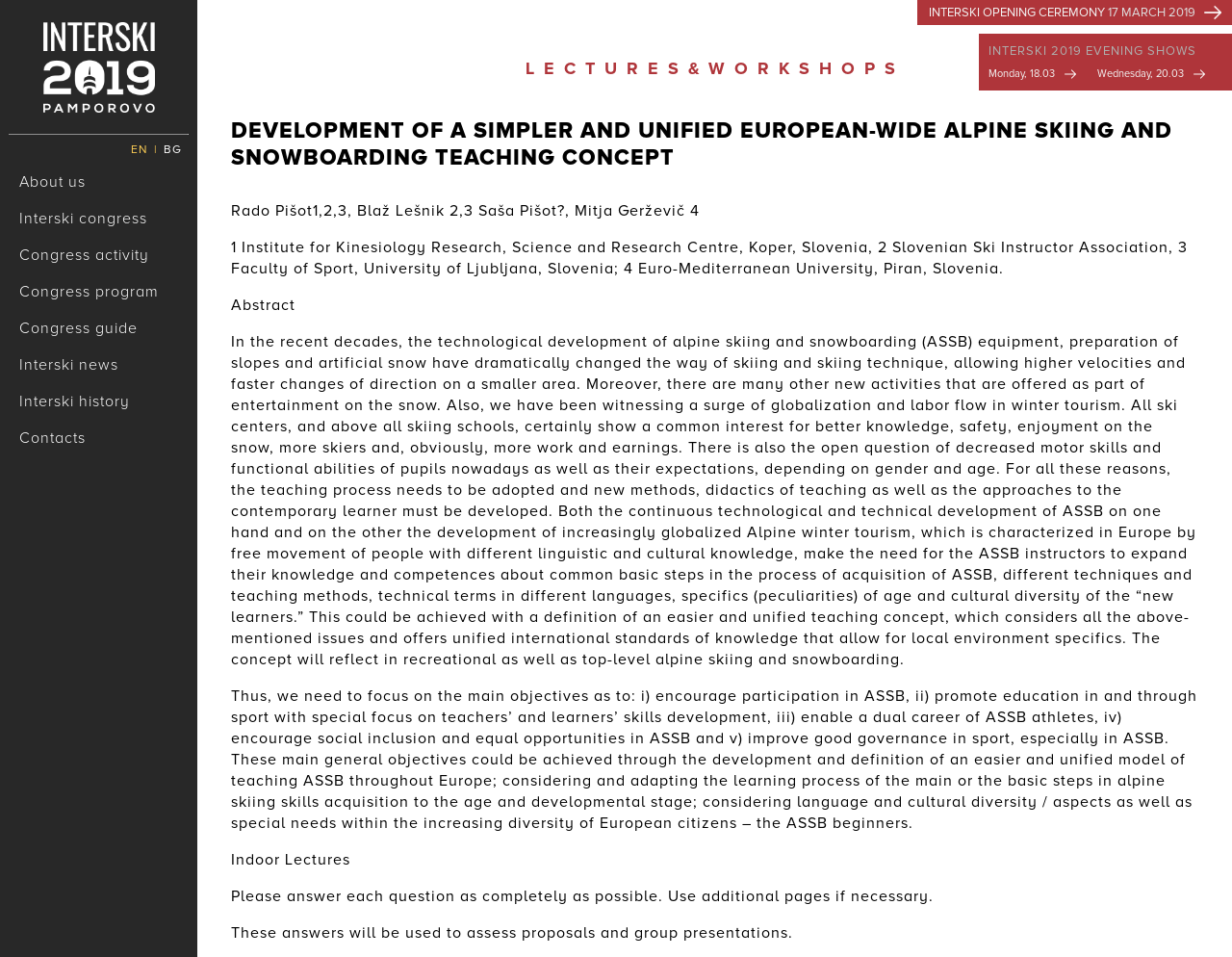Answer this question in one word or a short phrase: What is the purpose of the congress?

To develop a unified teaching concept